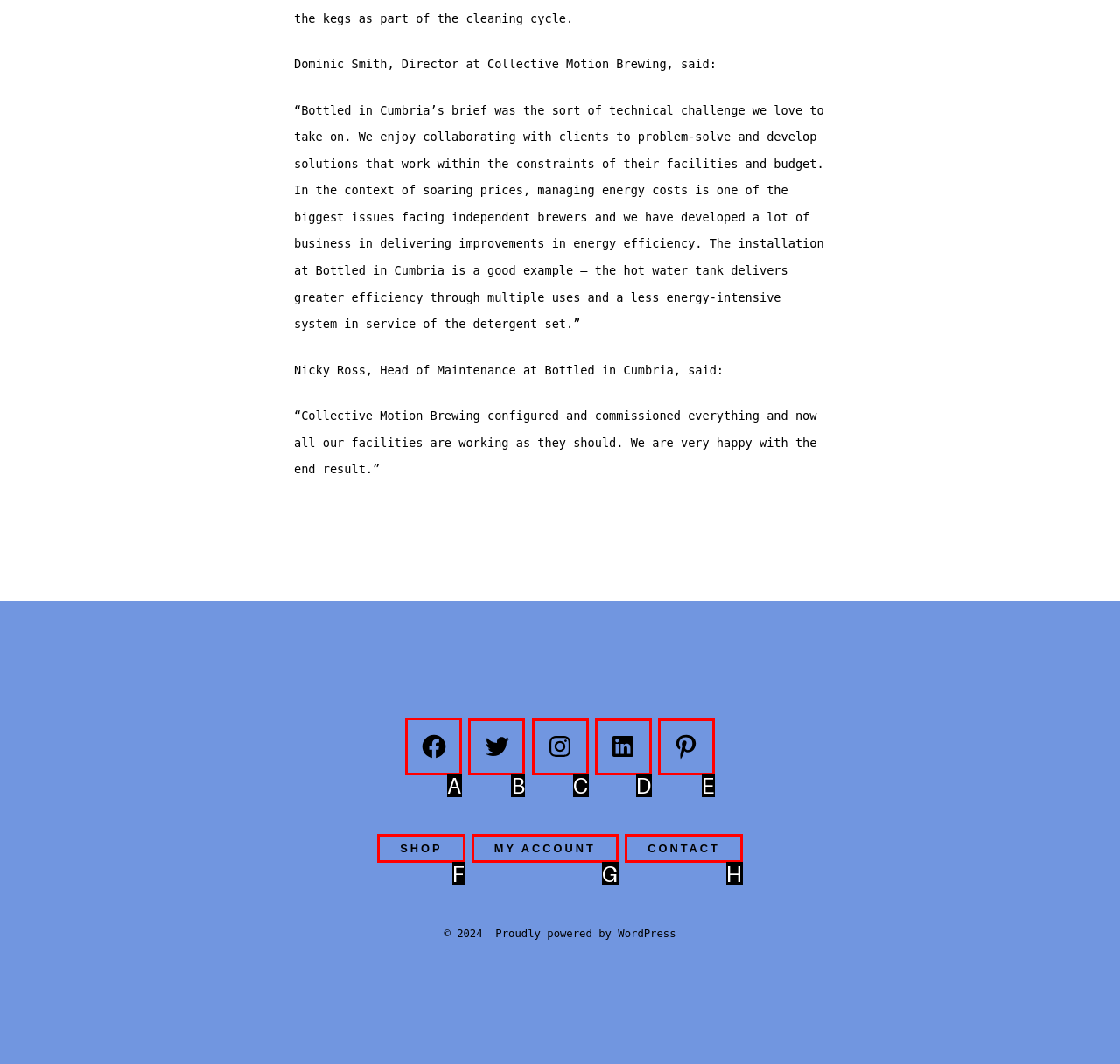From the given choices, which option should you click to complete this task: Open Facebook in a new tab? Answer with the letter of the correct option.

A